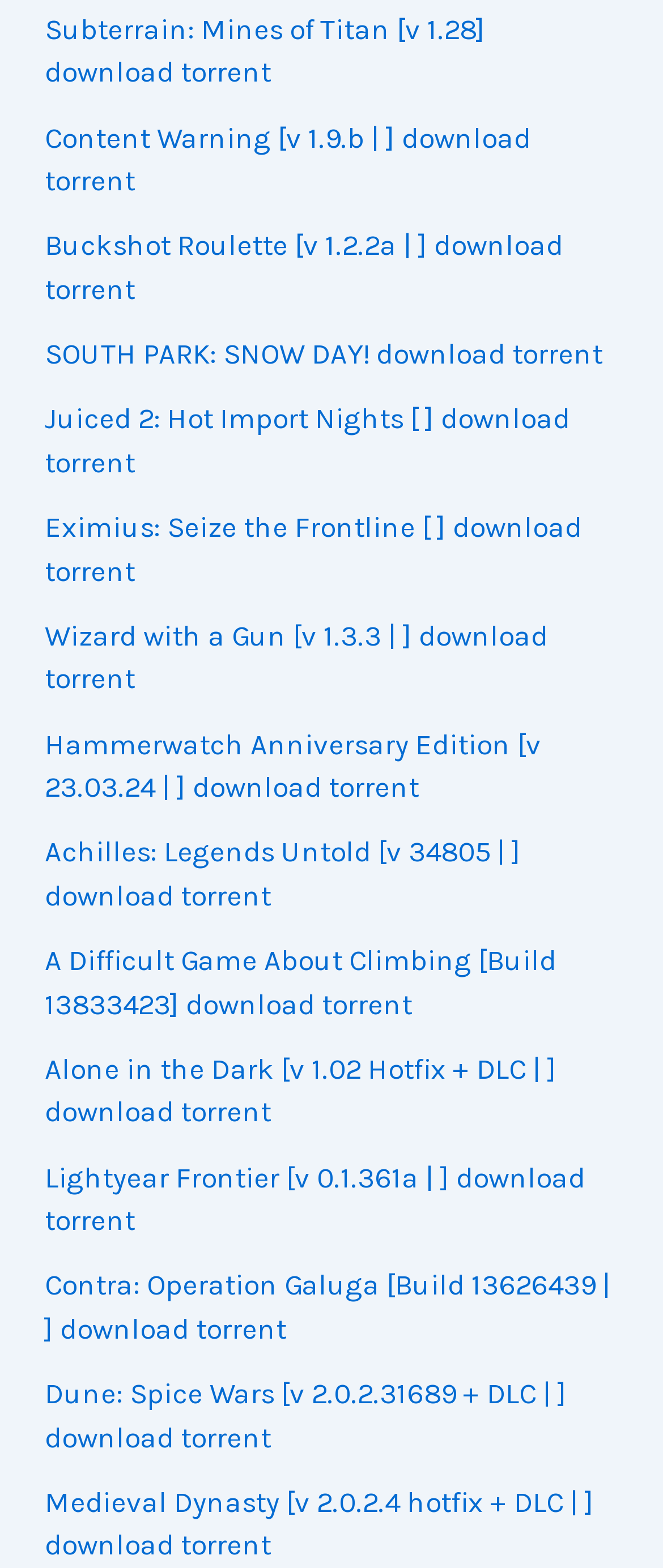Find the bounding box coordinates of the area to click in order to follow the instruction: "download Subterrain: Mines of Titan torrent".

[0.067, 0.007, 0.731, 0.057]